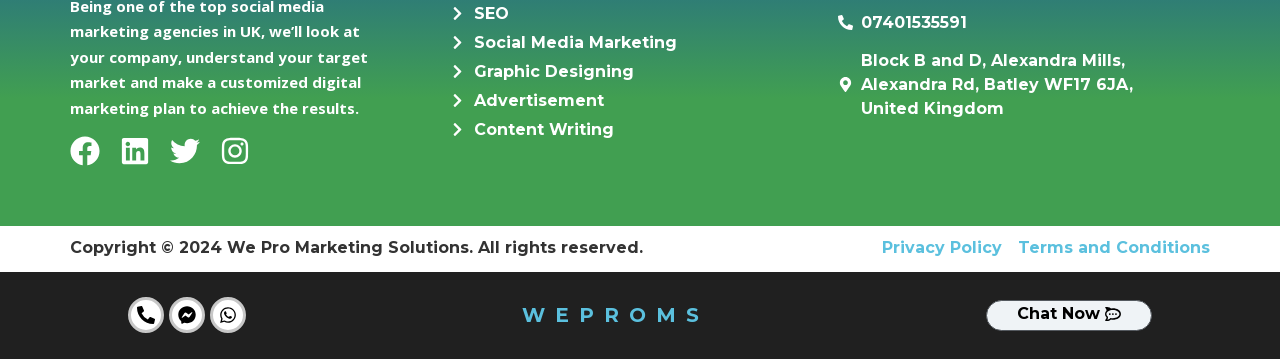Please determine the bounding box coordinates of the element's region to click for the following instruction: "Read Privacy Policy".

[0.689, 0.656, 0.783, 0.723]